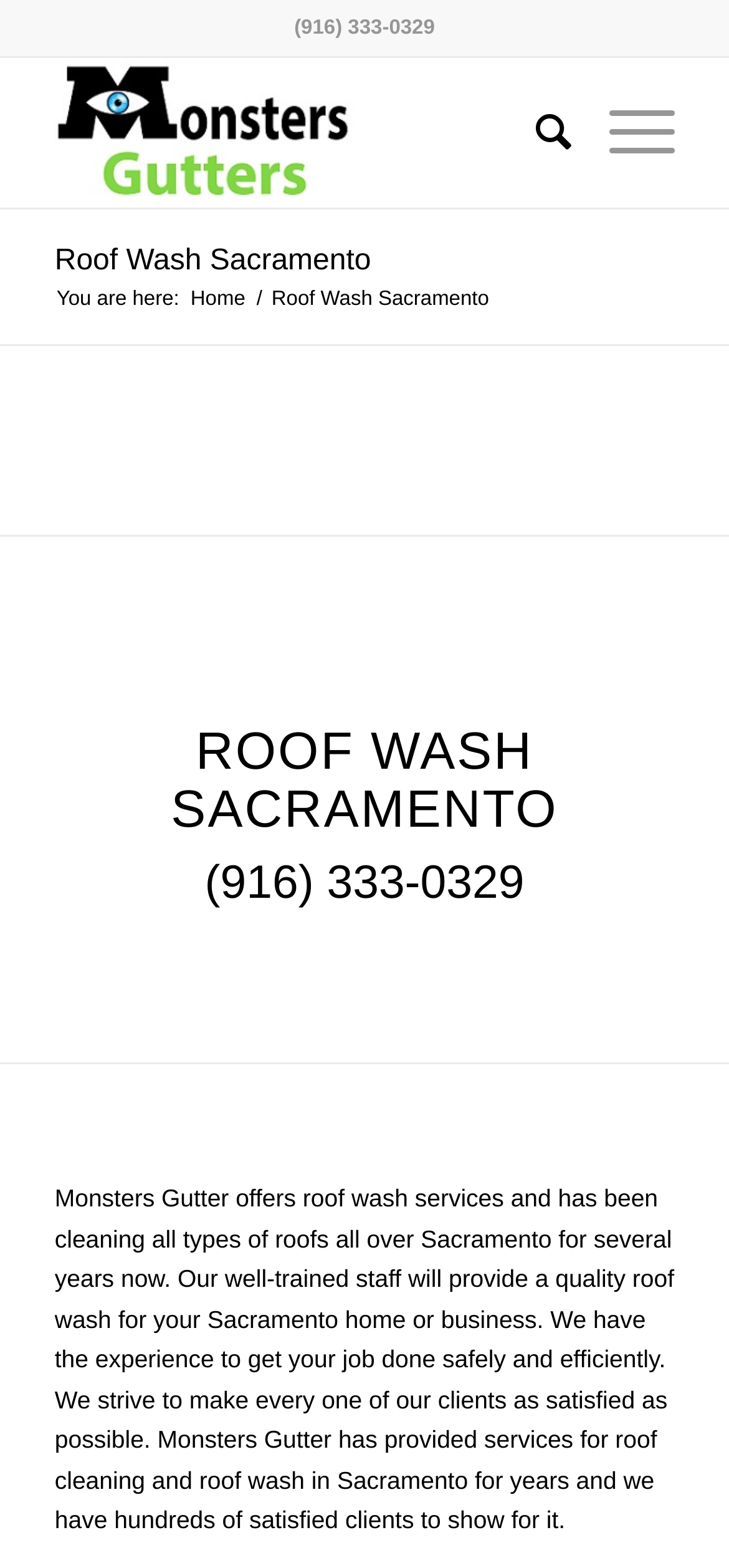What is the name of the company providing roof wash services?
Based on the content of the image, thoroughly explain and answer the question.

I found the company name by looking at the image element with the text 'Monsters Gutter' which is located at the top of the page, and also by looking at the link element with the same text.